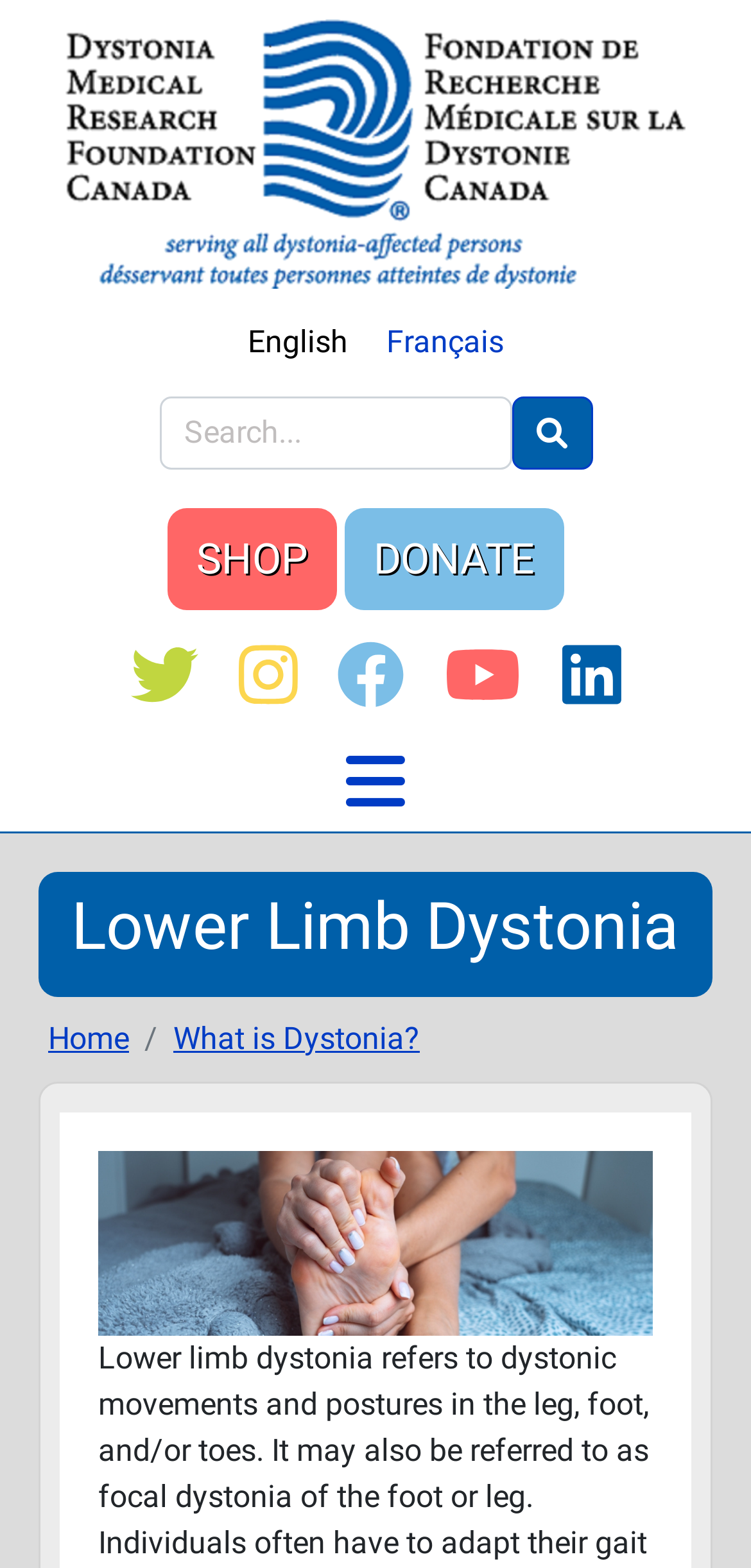Please find the bounding box coordinates of the element's region to be clicked to carry out this instruction: "search for something".

[0.212, 0.253, 0.788, 0.3]